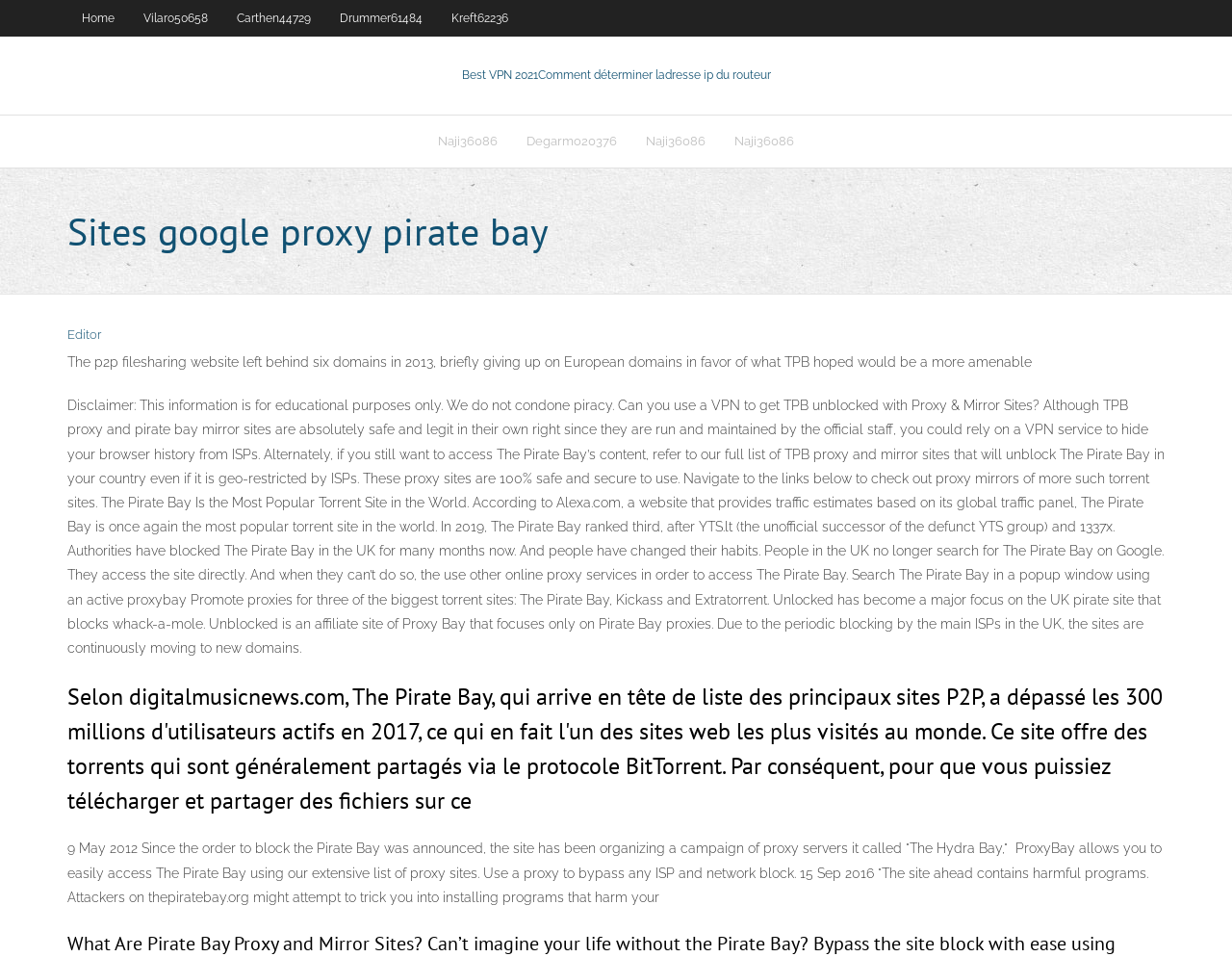Indicate the bounding box coordinates of the element that needs to be clicked to satisfy the following instruction: "Click on the 'Editor' link". The coordinates should be four float numbers between 0 and 1, i.e., [left, top, right, bottom].

[0.055, 0.342, 0.082, 0.357]